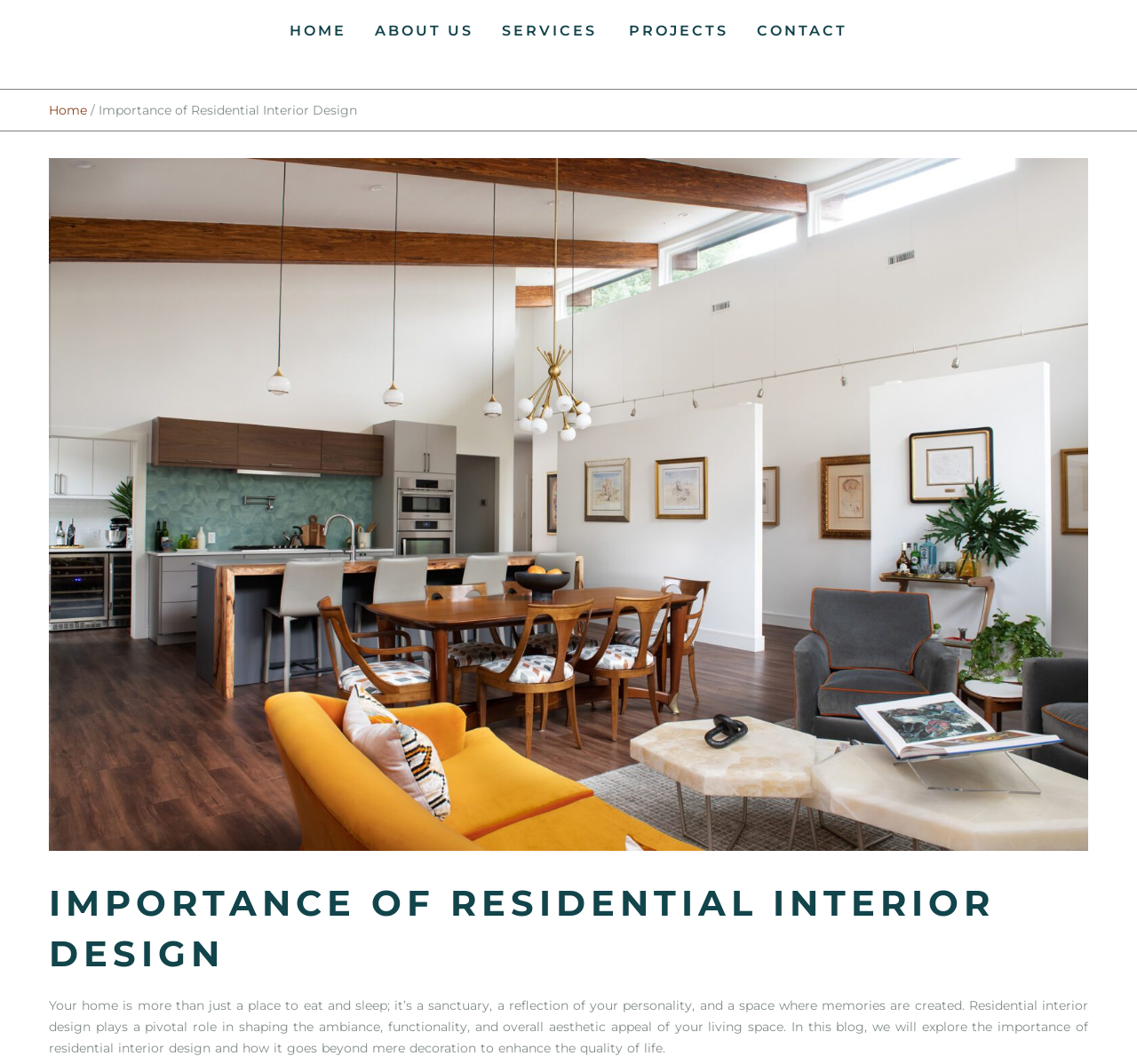Identify and provide the bounding box coordinates of the UI element described: "About Us". The coordinates should be formatted as [left, top, right, bottom], with each number being a float between 0 and 1.

[0.317, 0.0, 0.429, 0.058]